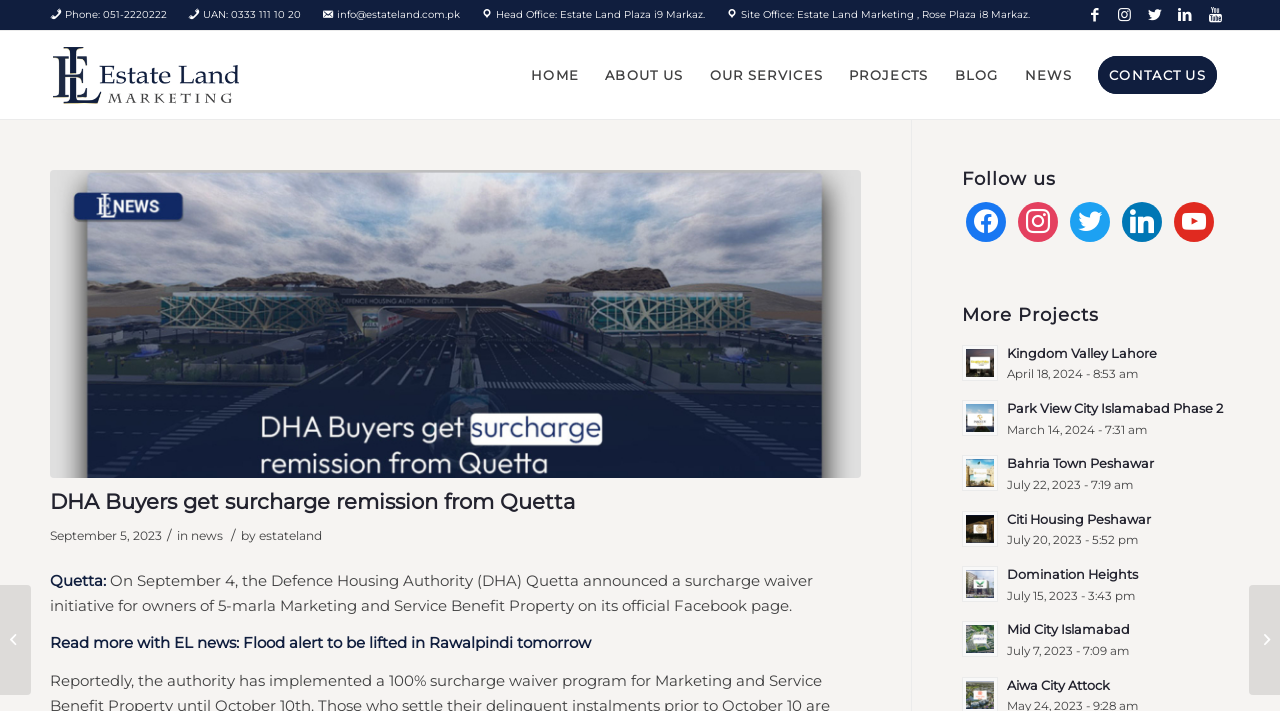What is the title of the news article? Examine the screenshot and reply using just one word or a brief phrase.

DHA Buyers get surcharge remission from Quetta